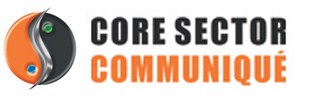Using a single word or phrase, answer the following question: 
What is the color of 'COMMUNIQUÉ' in the logo?

Orange